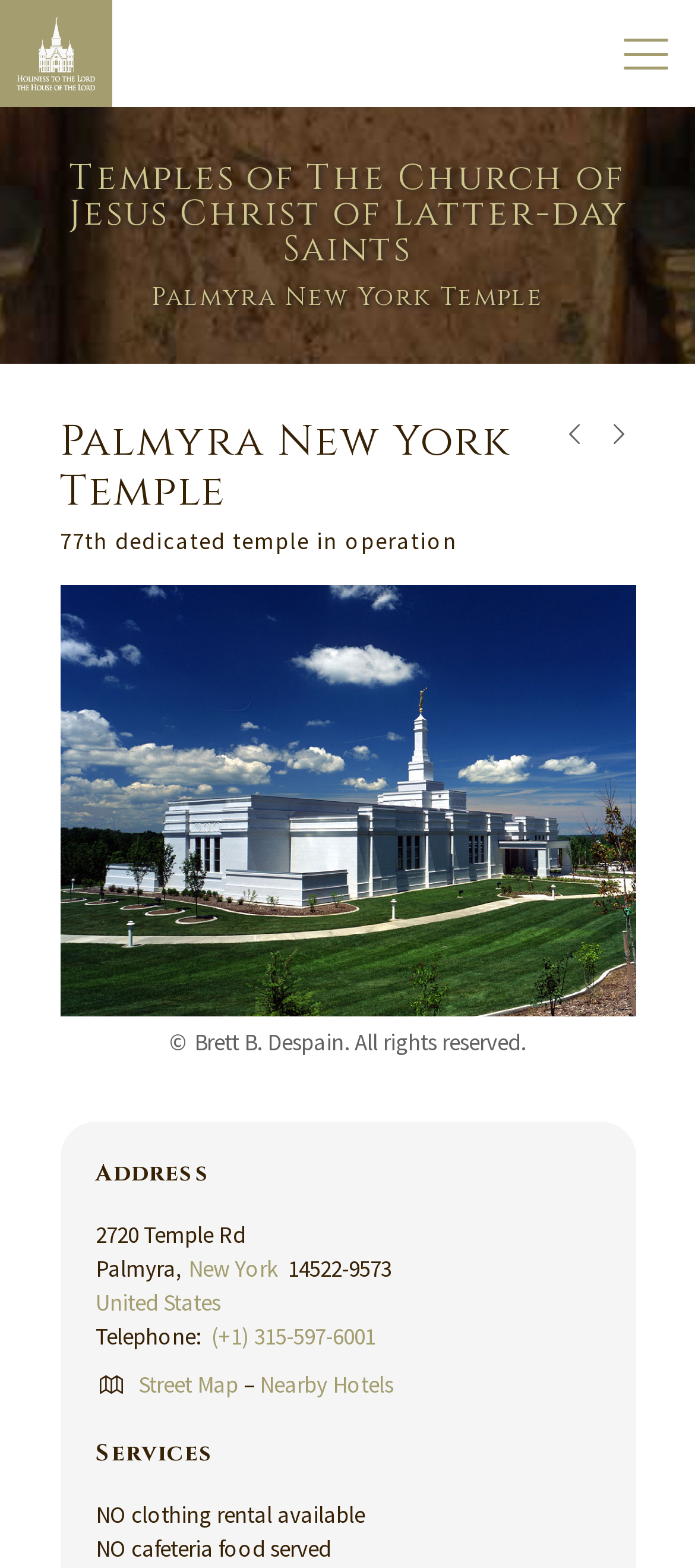Answer the question below using just one word or a short phrase: 
What is the telephone number of the temple?

(+1) 315-597-6001